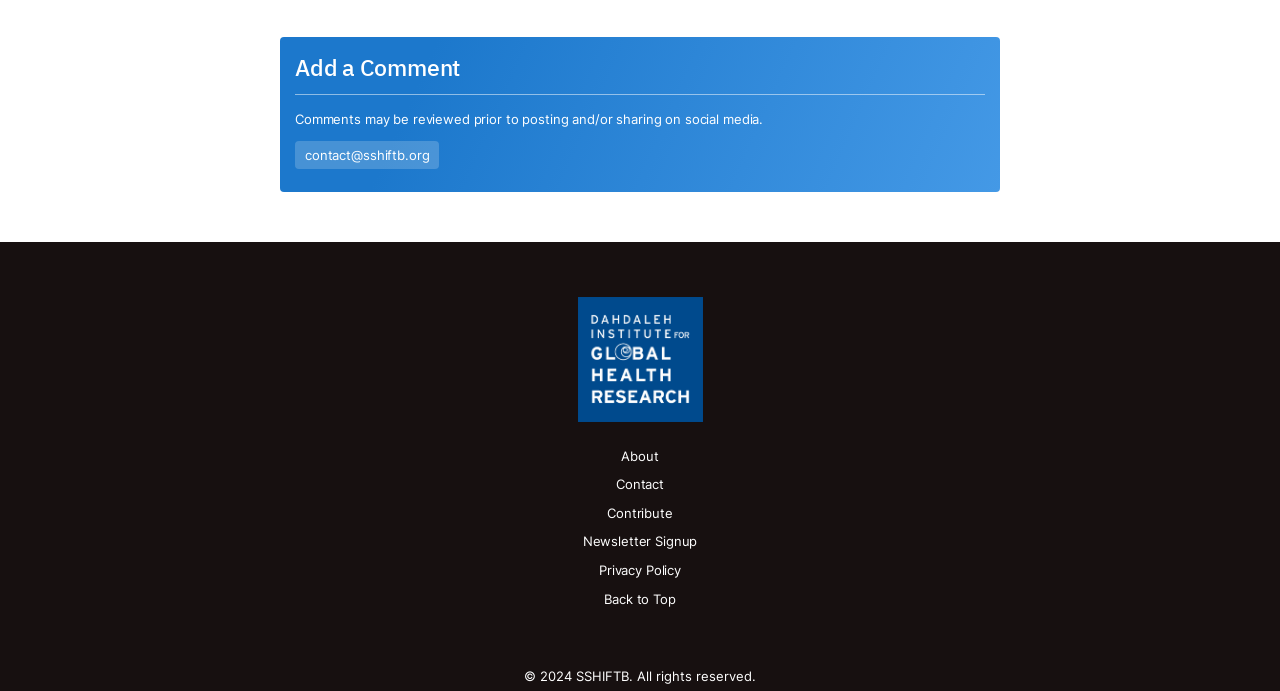Provide the bounding box coordinates of the section that needs to be clicked to accomplish the following instruction: "Go to the 'About' page."

[0.478, 0.639, 0.522, 0.68]